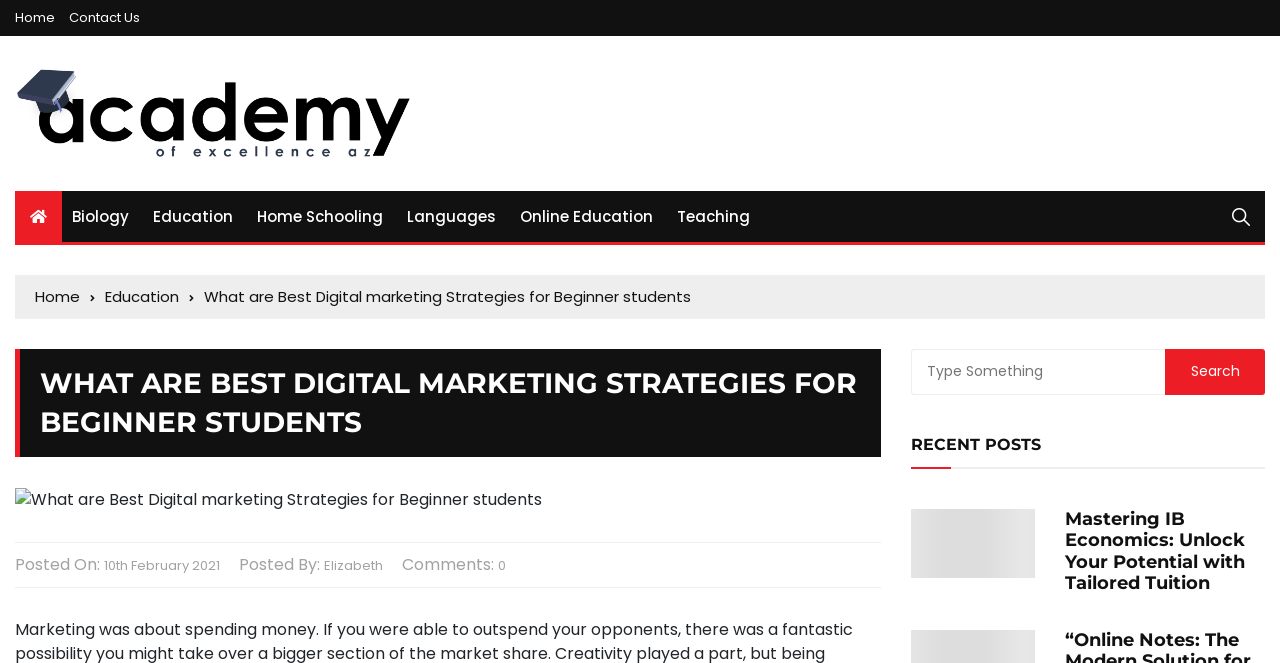Find the bounding box coordinates for the HTML element described as: "Get latest source code de118i-2.zip". The coordinates should consist of four float values between 0 and 1, i.e., [left, top, right, bottom].

None